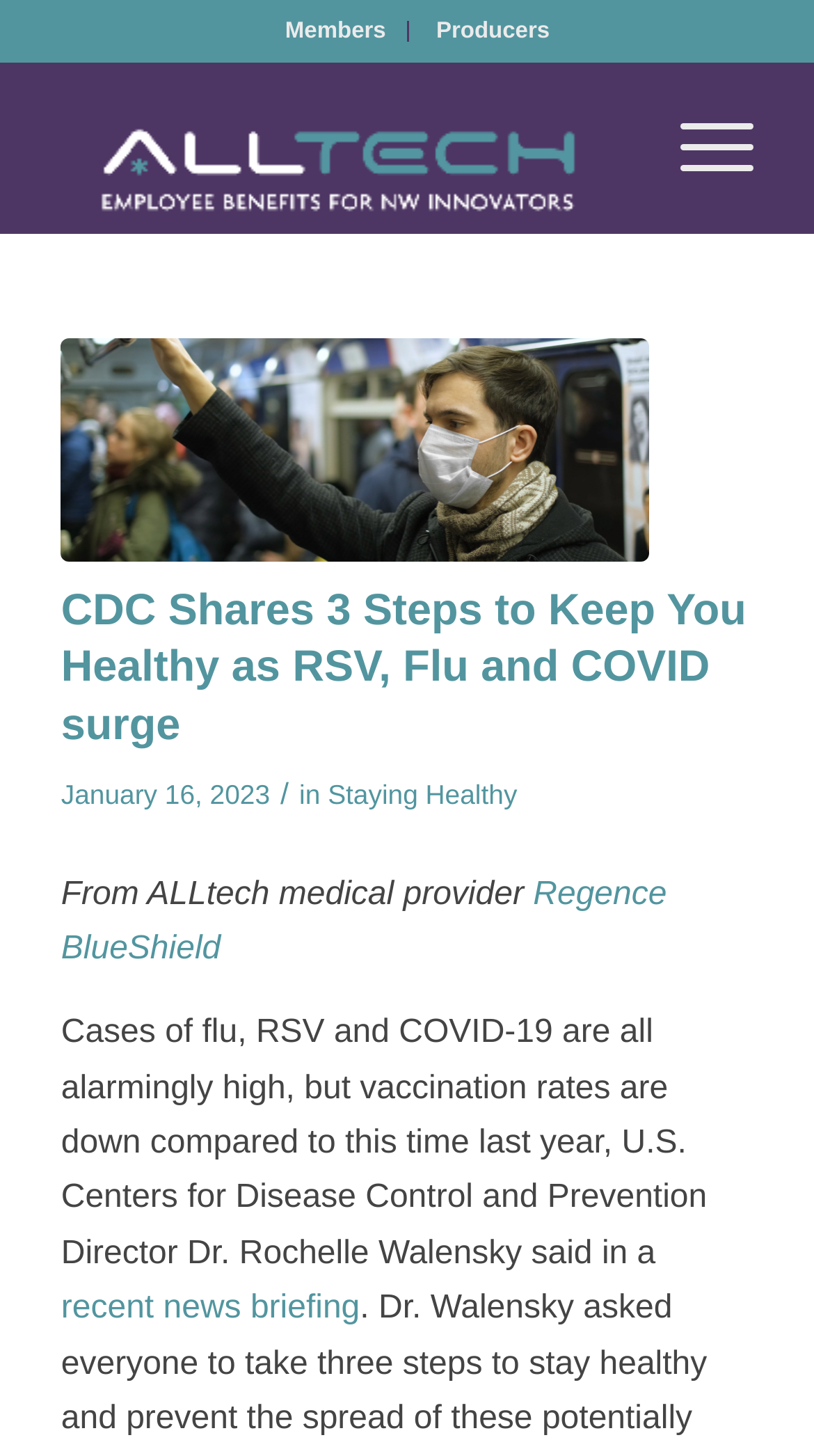Determine the bounding box coordinates for the UI element described. Format the coordinates as (top-left x, top-left y, bottom-right x, bottom-right y) and ensure all values are between 0 and 1. Element description: Members

[0.35, 0.003, 0.474, 0.04]